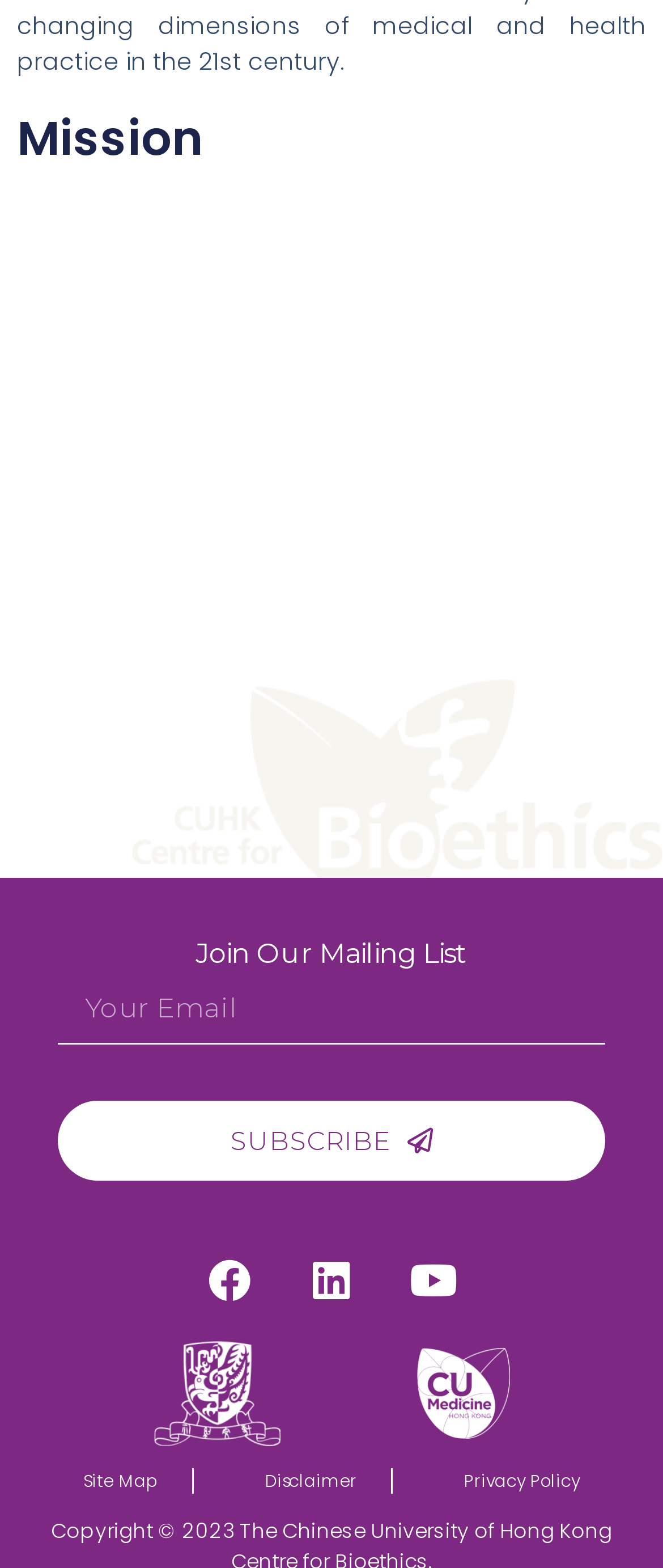Determine the bounding box coordinates of the clickable element necessary to fulfill the instruction: "Enter email address". Provide the coordinates as four float numbers within the 0 to 1 range, i.e., [left, top, right, bottom].

[0.087, 0.621, 0.913, 0.666]